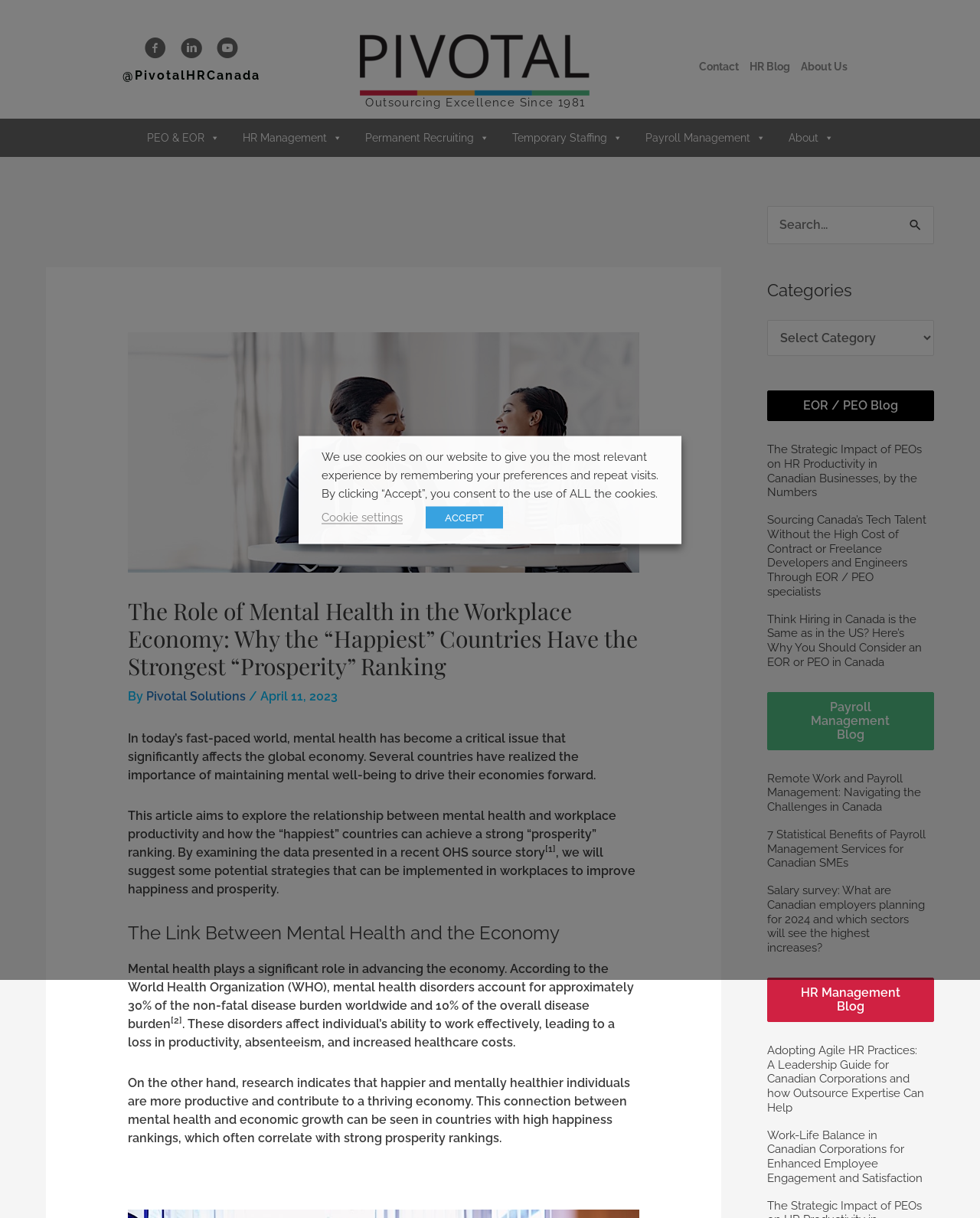Given the description parent_node: Search for: name="s" placeholder="Search...", predict the bounding box coordinates of the UI element. Ensure the coordinates are in the format (top-left x, top-left y, bottom-right x, bottom-right y) and all values are between 0 and 1.

[0.782, 0.169, 0.953, 0.2]